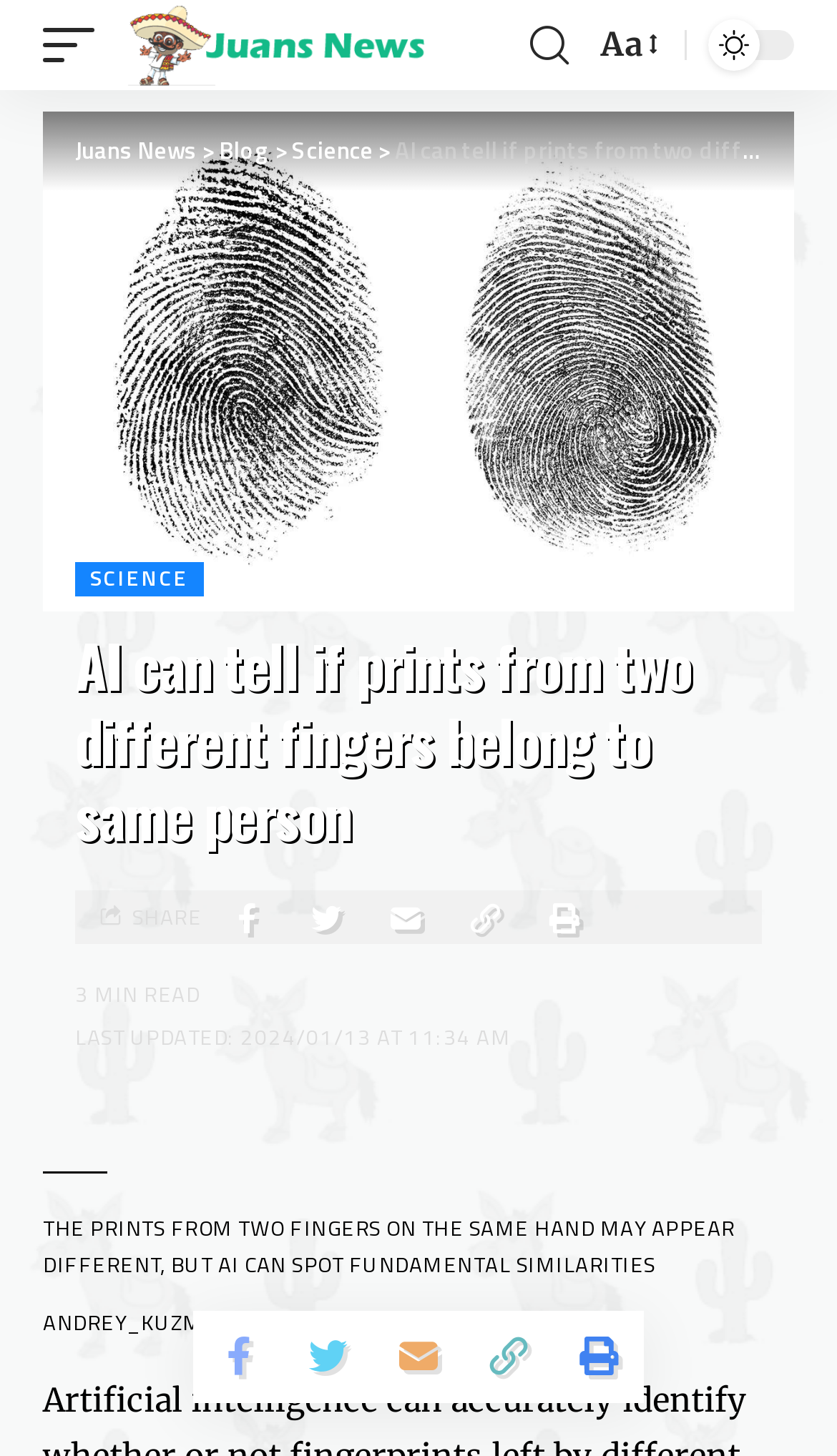What is the date of the last update?
Give a detailed response to the question by analyzing the screenshot.

I found the last update date by looking at the text 'LAST UPDATED: 2024/01/13 AT 11:34 AM' located below the article title.